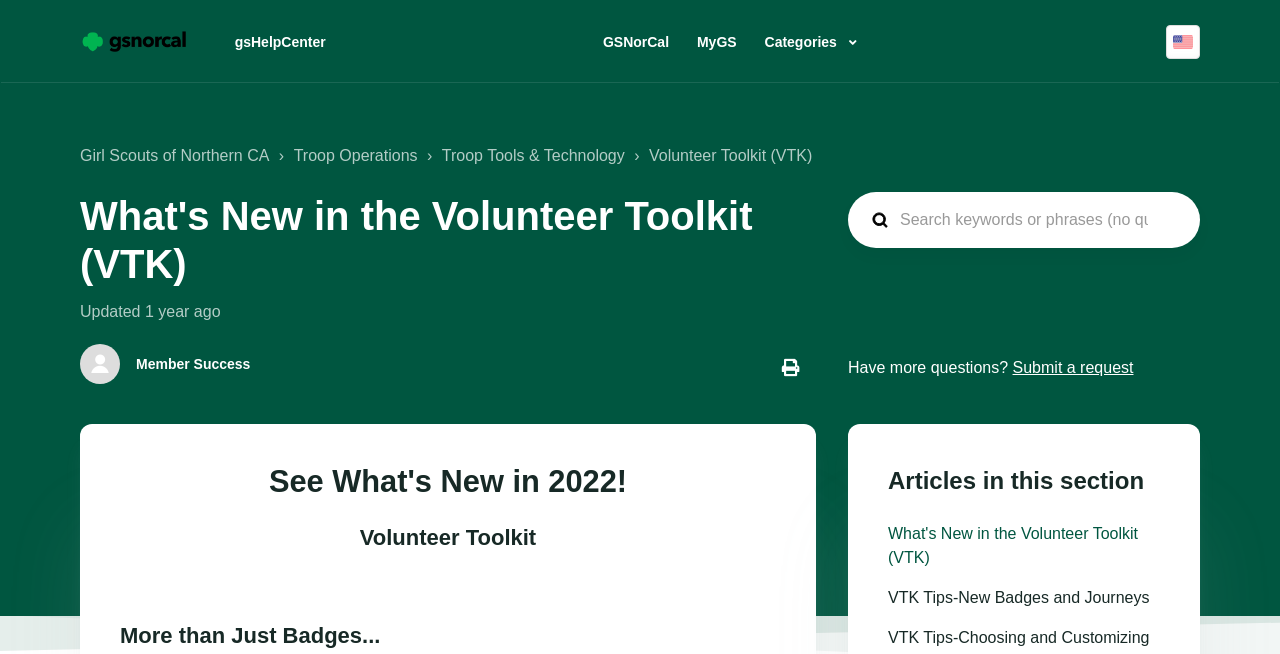What is the topic of the article?
Give a one-word or short-phrase answer derived from the screenshot.

Volunteer Toolkit